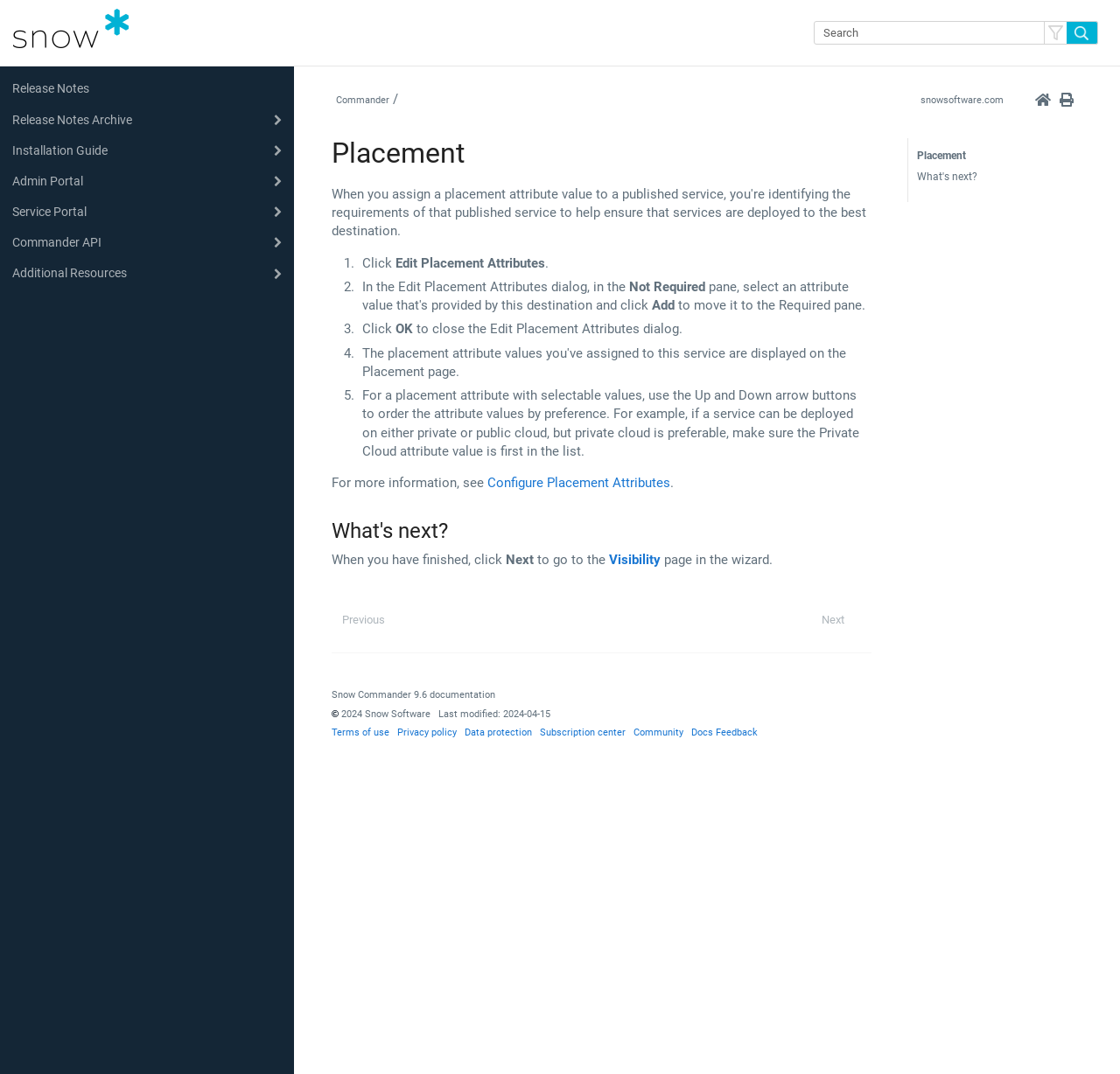What is the purpose of the 'Edit Placement Attributes' dialog?
Using the visual information, answer the question in a single word or phrase.

To edit placement attributes